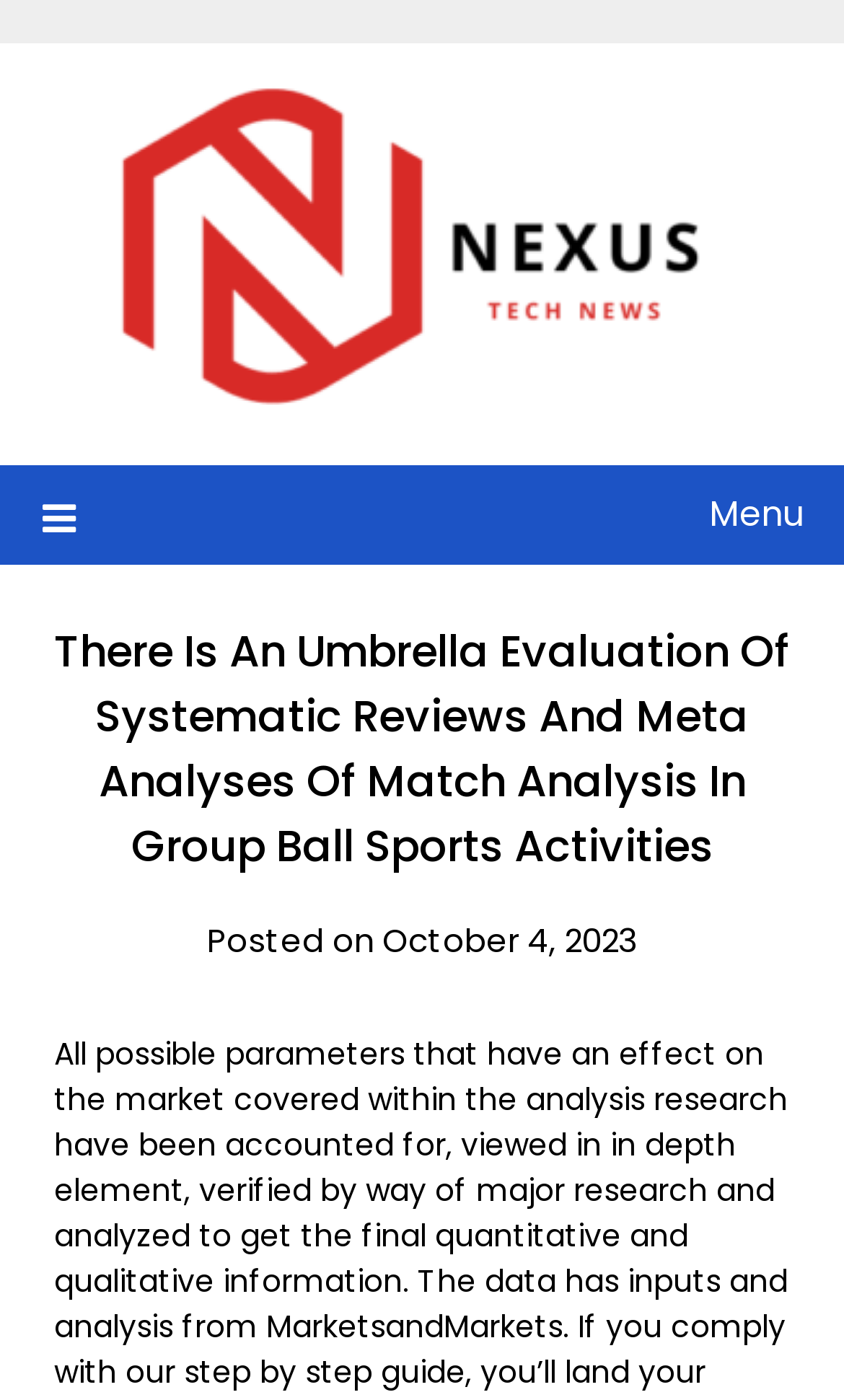For the given element description alt="Nexus Tablets", determine the bounding box coordinates of the UI element. The coordinates should follow the format (top-left x, top-left y, bottom-right x, bottom-right y) and be within the range of 0 to 1.

[0.115, 0.062, 0.885, 0.289]